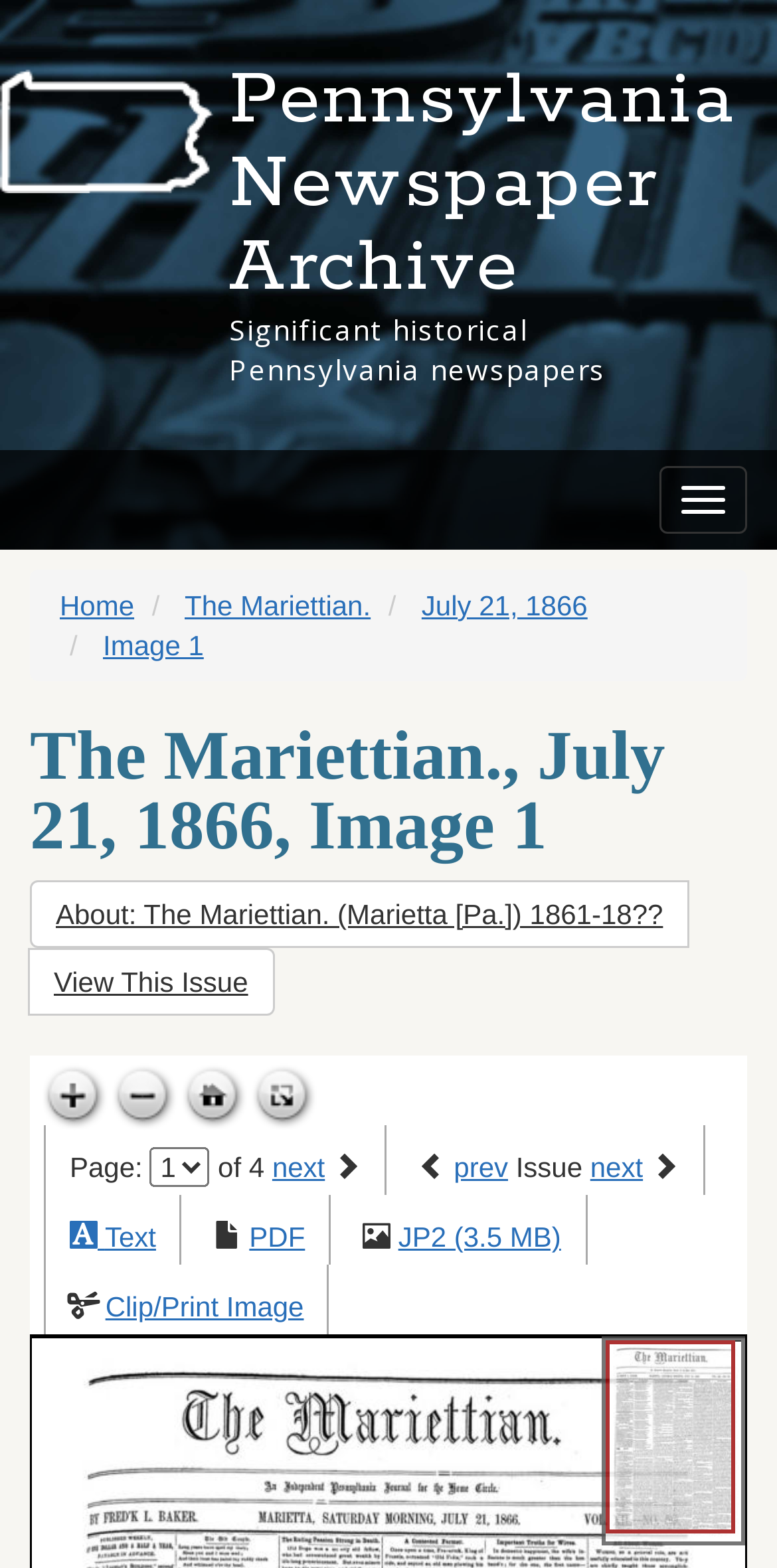Please provide the bounding box coordinate of the region that matches the element description: parent_node: Text. Coordinates should be in the format (top-left x, top-left y, bottom-right x, bottom-right y) and all values should be between 0 and 1.

[0.09, 0.779, 0.135, 0.799]